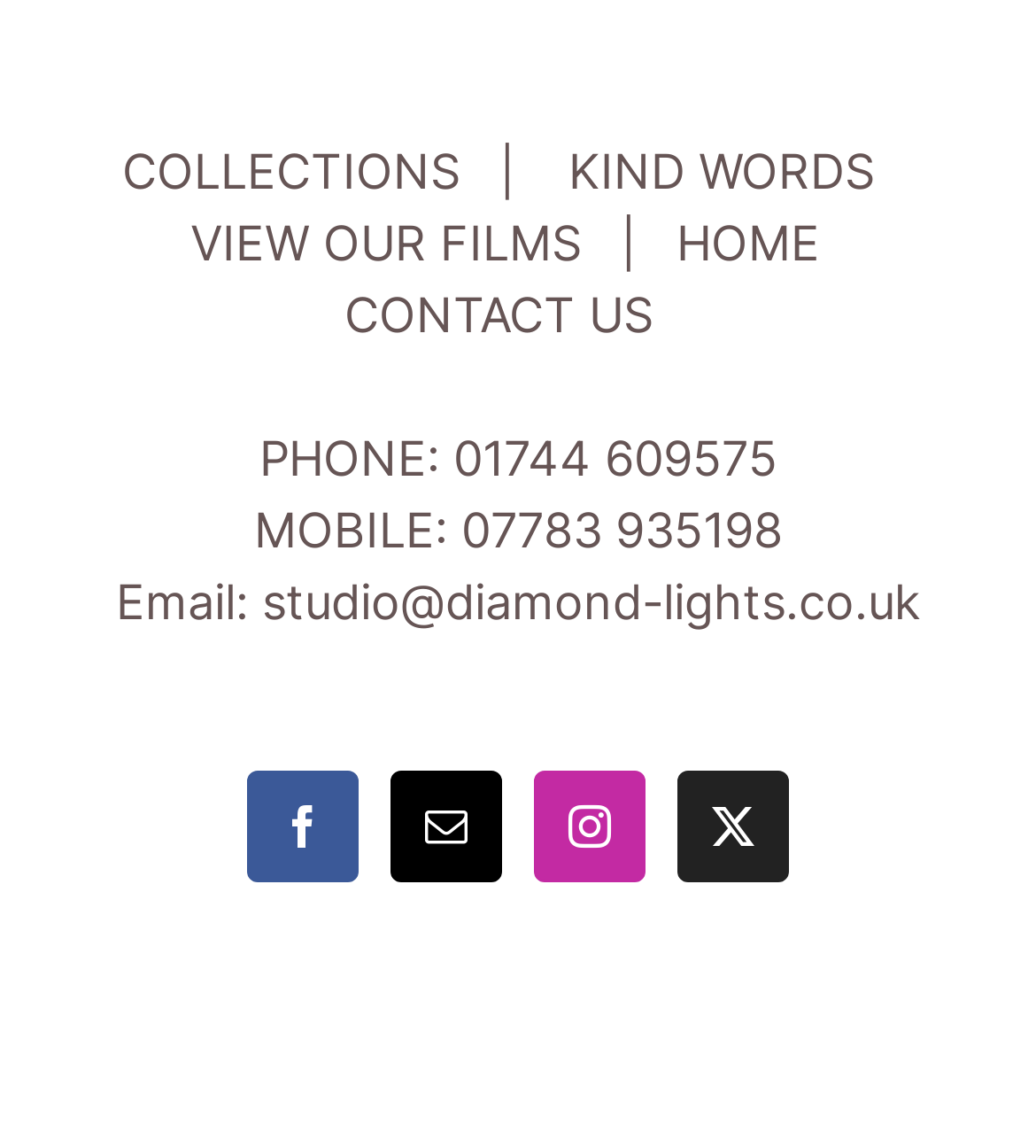Carefully observe the image and respond to the question with a detailed answer:
How many contact information sections are there?

I counted the number of contact information sections by looking at the sections that contain the phone number, mobile number, and email address.